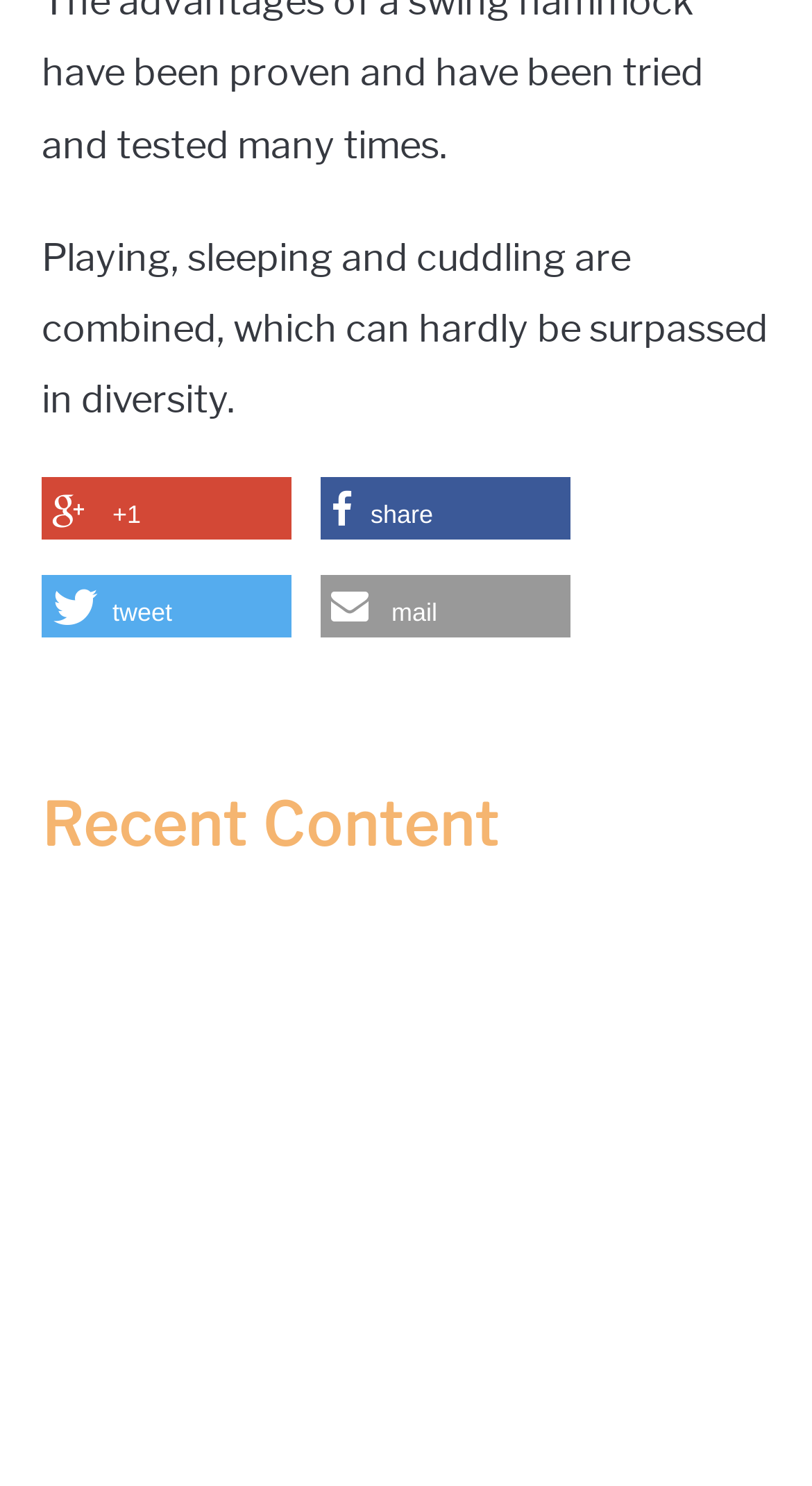Use a single word or phrase to respond to the question:
What is the diversity of activities mentioned?

Playing, sleeping, and cuddling